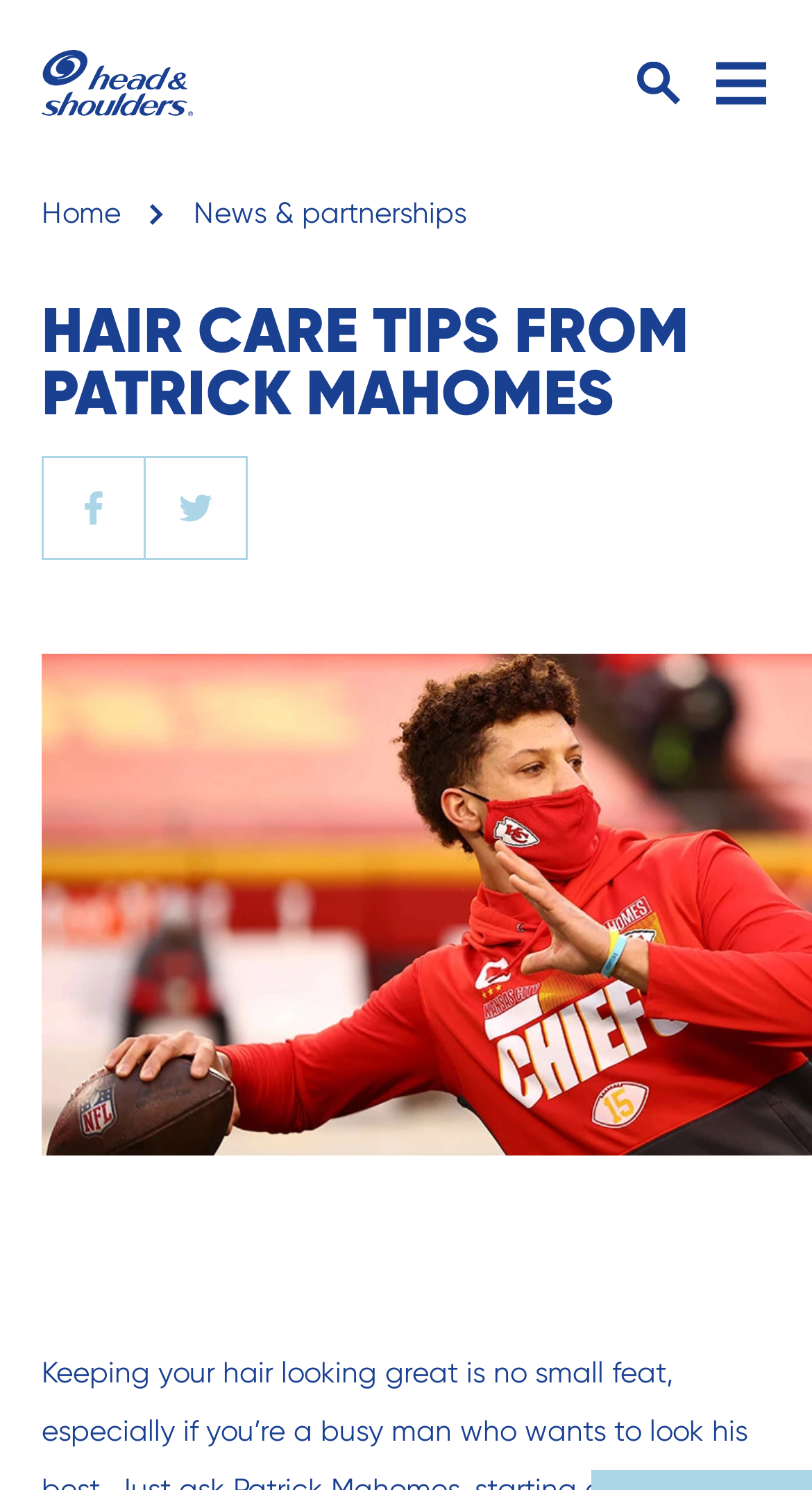How many social media buttons are there?
Based on the screenshot, respond with a single word or phrase.

2